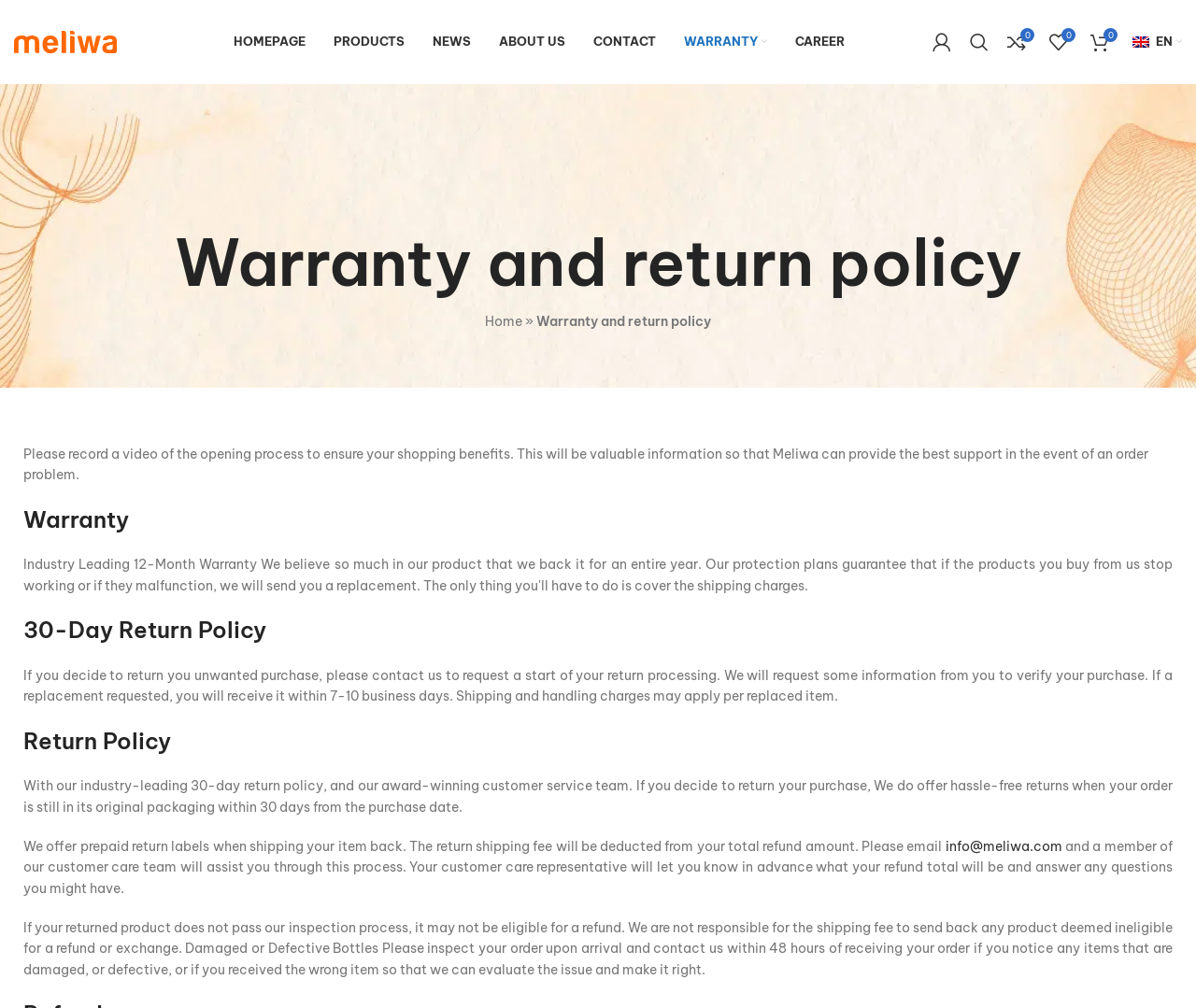What is the logo of the website? Look at the image and give a one-word or short phrase answer.

Meliwa